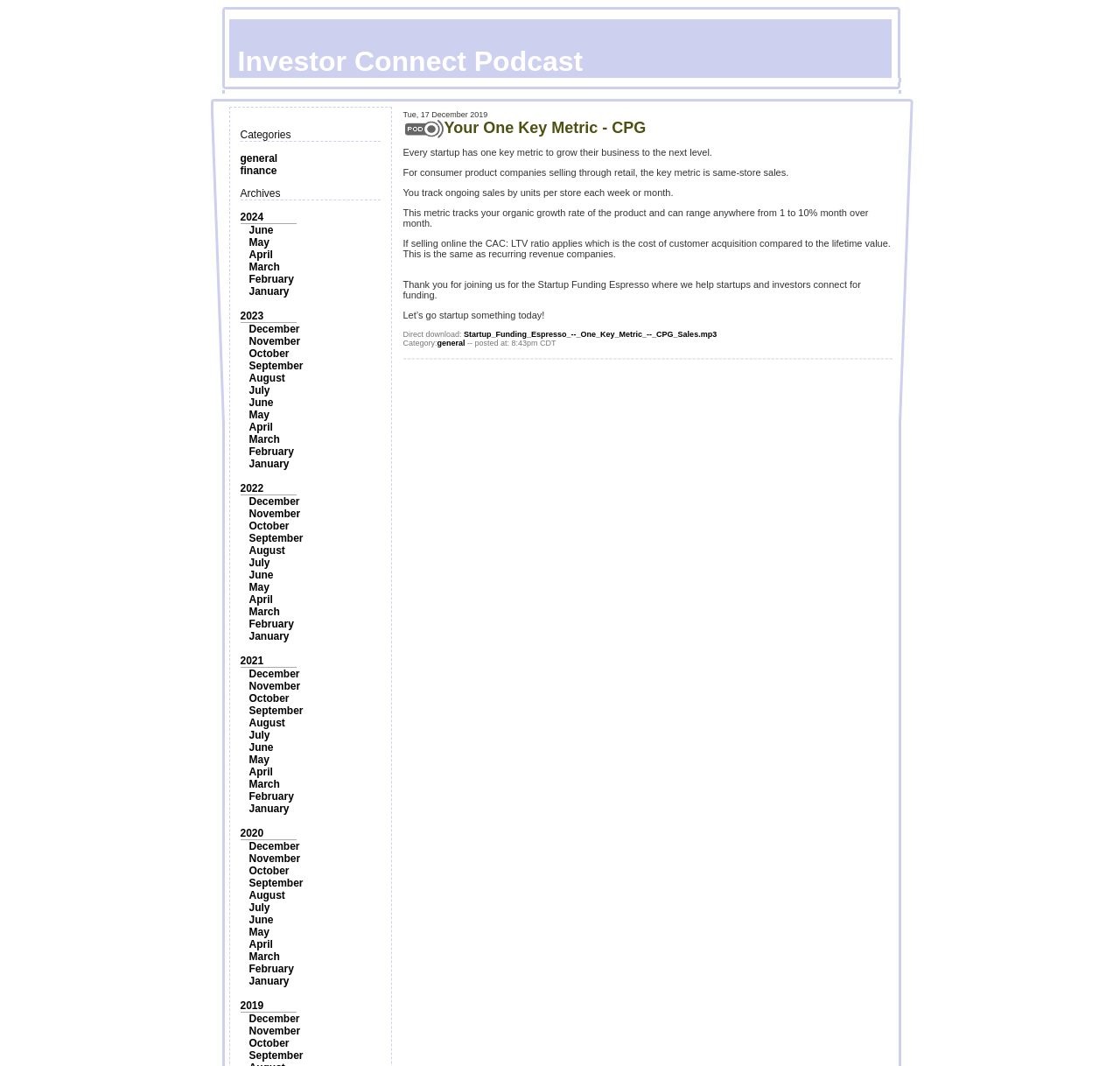Find the bounding box coordinates for the element that must be clicked to complete the instruction: "Click on the 'general' category". The coordinates should be four float numbers between 0 and 1, indicated as [left, top, right, bottom].

[0.214, 0.143, 0.248, 0.154]